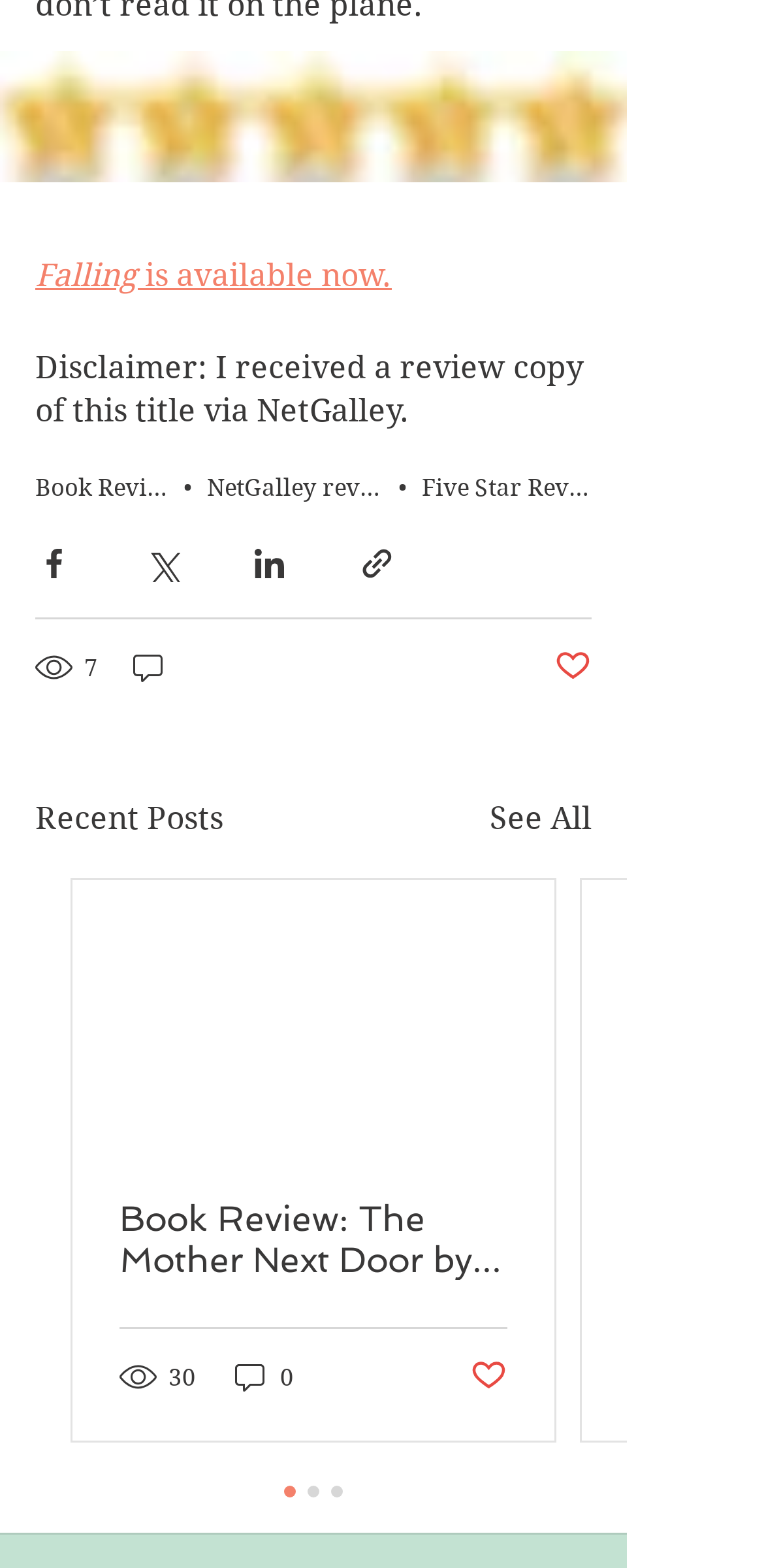What is the main topic of this webpage?
Using the visual information, answer the question in a single word or phrase.

Book Reviews